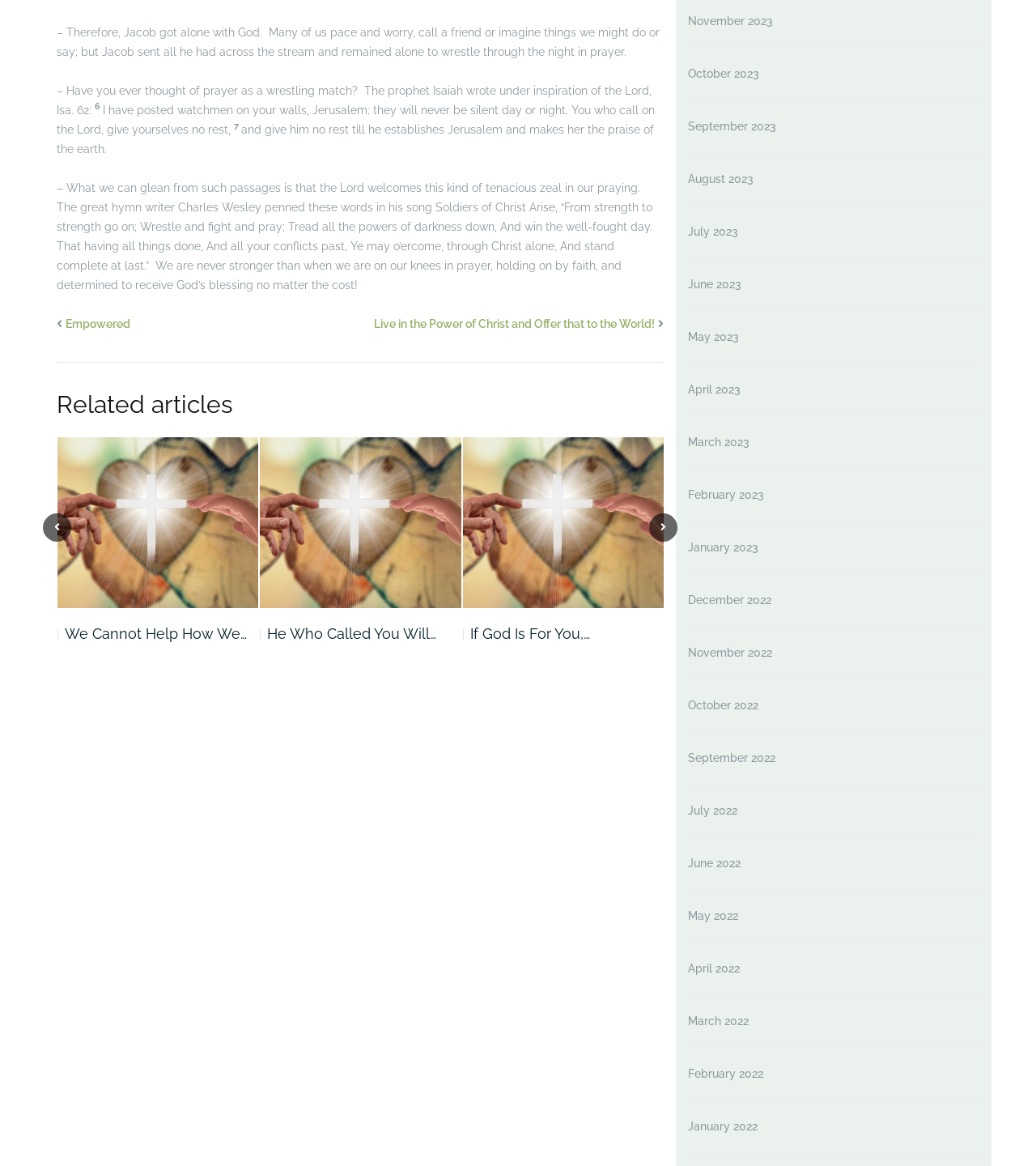What is the title of the related article?
From the details in the image, provide a complete and detailed answer to the question.

The related articles section lists several article titles, one of which is 'He Who Called You Will…'.